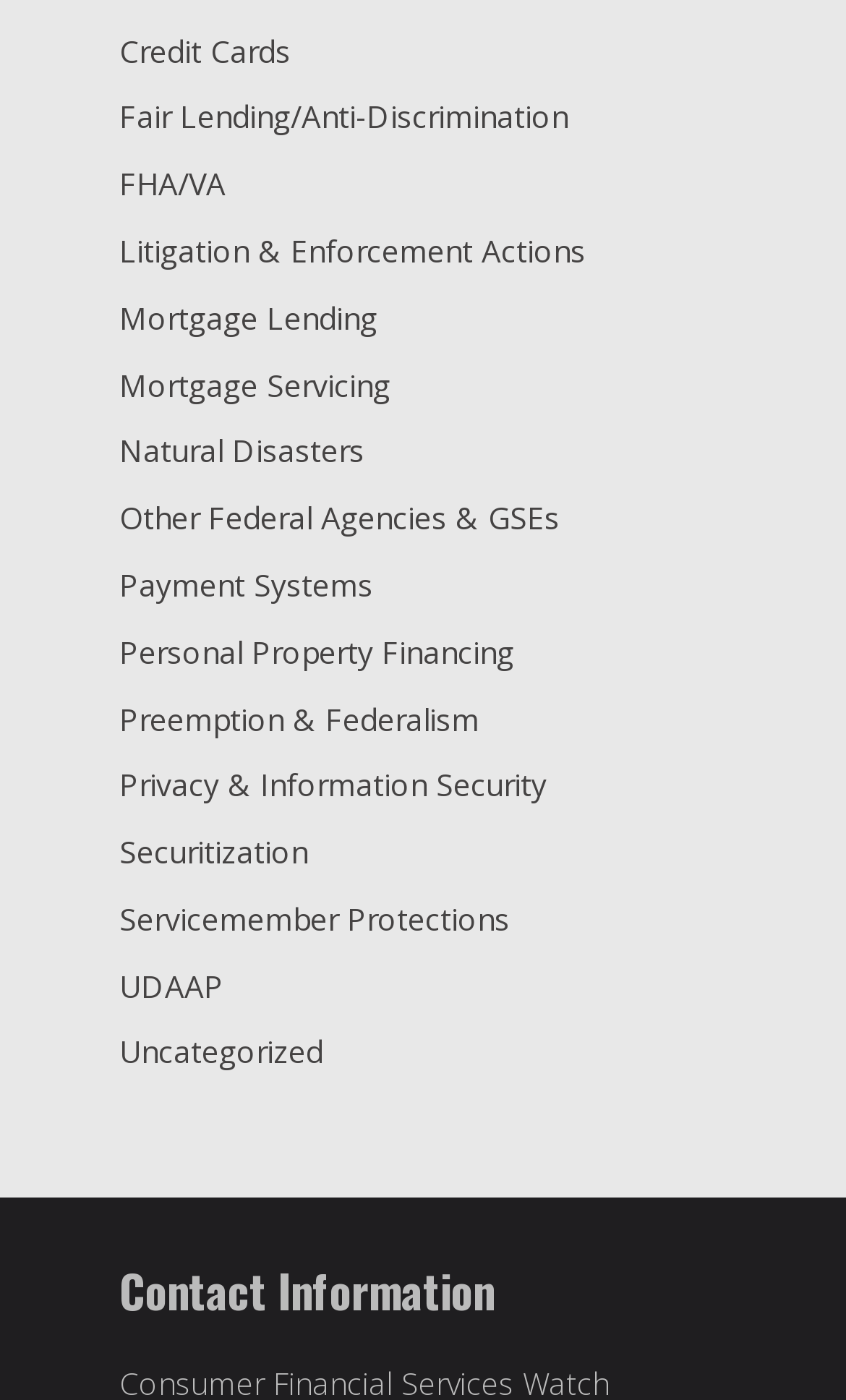Please locate the bounding box coordinates of the element that needs to be clicked to achieve the following instruction: "Click on Credit Cards". The coordinates should be four float numbers between 0 and 1, i.e., [left, top, right, bottom].

[0.141, 0.021, 0.344, 0.051]